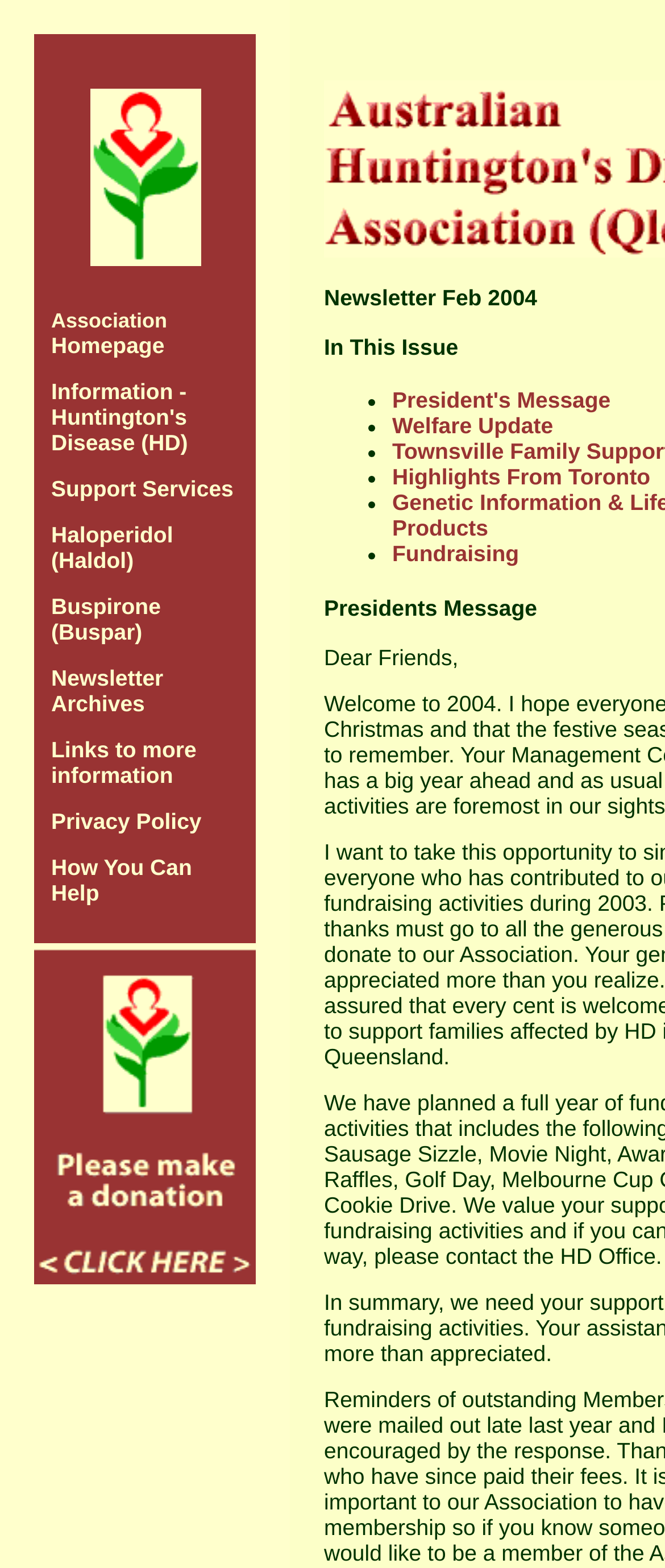Locate the bounding box coordinates of the element that should be clicked to fulfill the instruction: "Read the President's Message".

[0.59, 0.248, 0.918, 0.263]